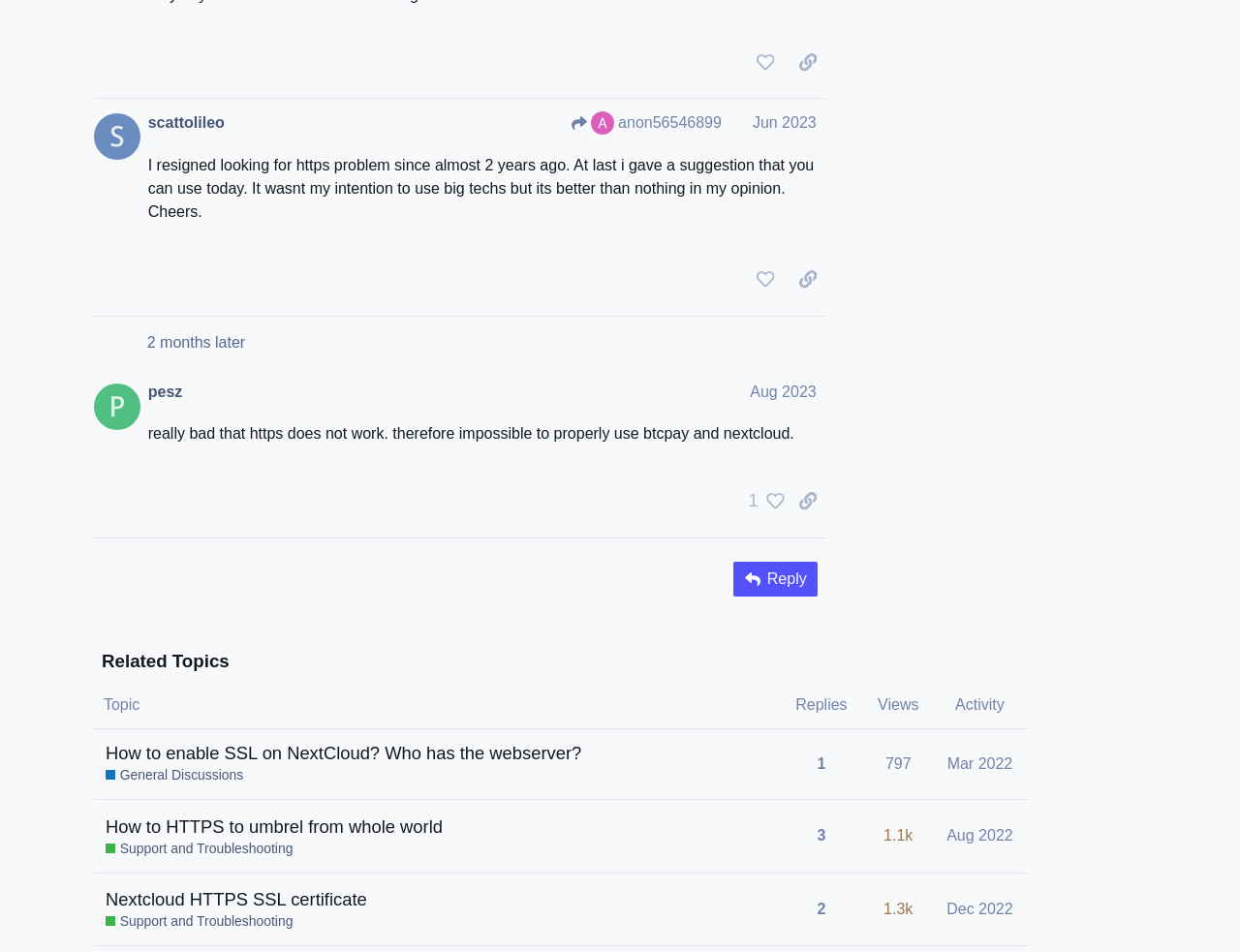How many people liked the post 'really bad that https does not work.'? Refer to the image and provide a one-word or short phrase answer.

1